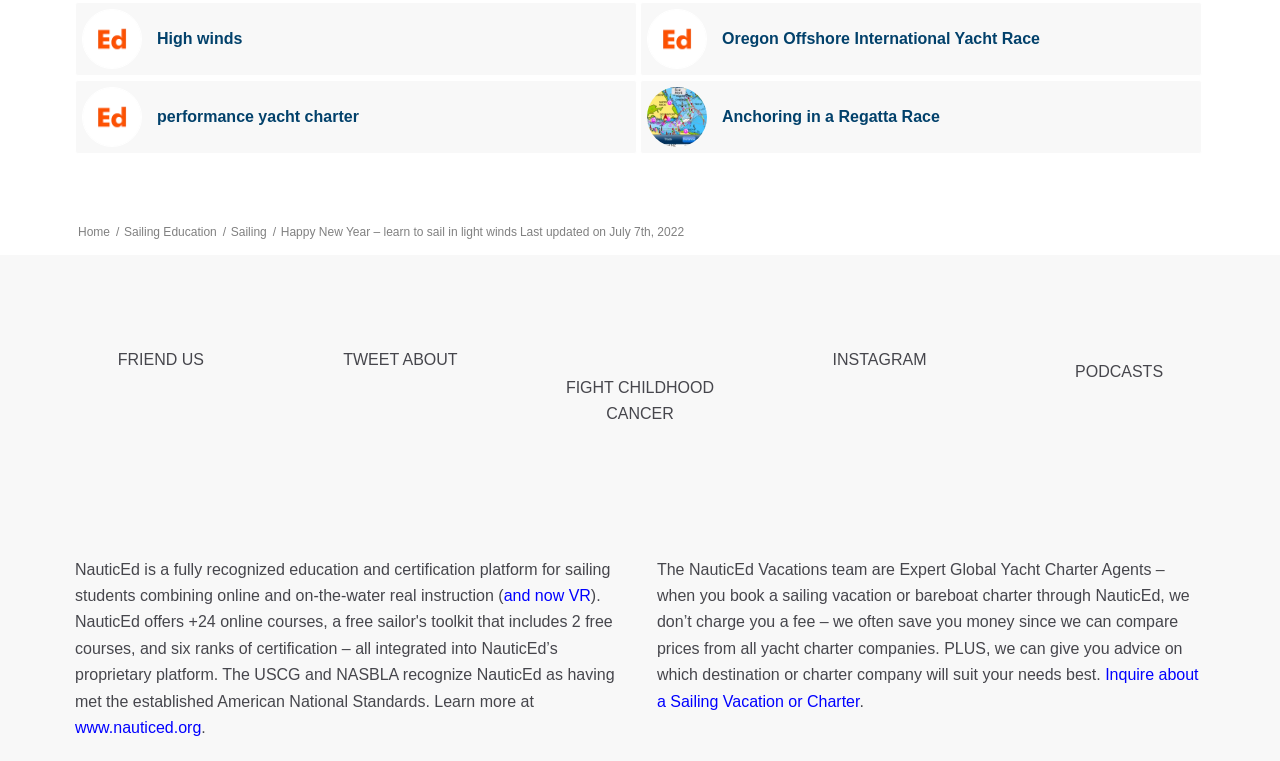Answer the question below with a single word or a brief phrase: 
What is the recognition status of NauticEd?

Recognized by USCG and NASBLA